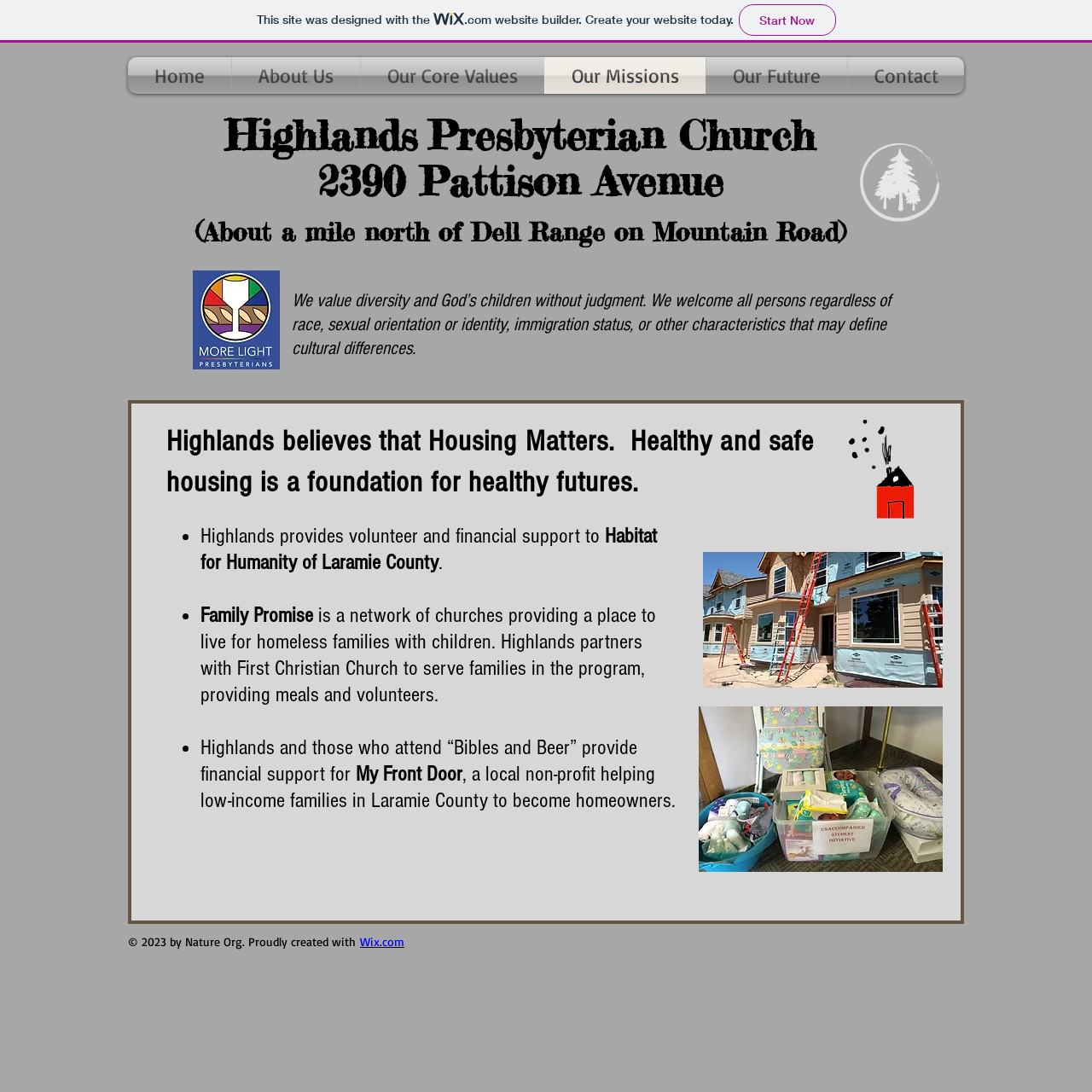Please find the bounding box coordinates of the element that must be clicked to perform the given instruction: "Click the 'About Us' link". The coordinates should be four float numbers from 0 to 1, i.e., [left, top, right, bottom].

[0.212, 0.052, 0.33, 0.086]